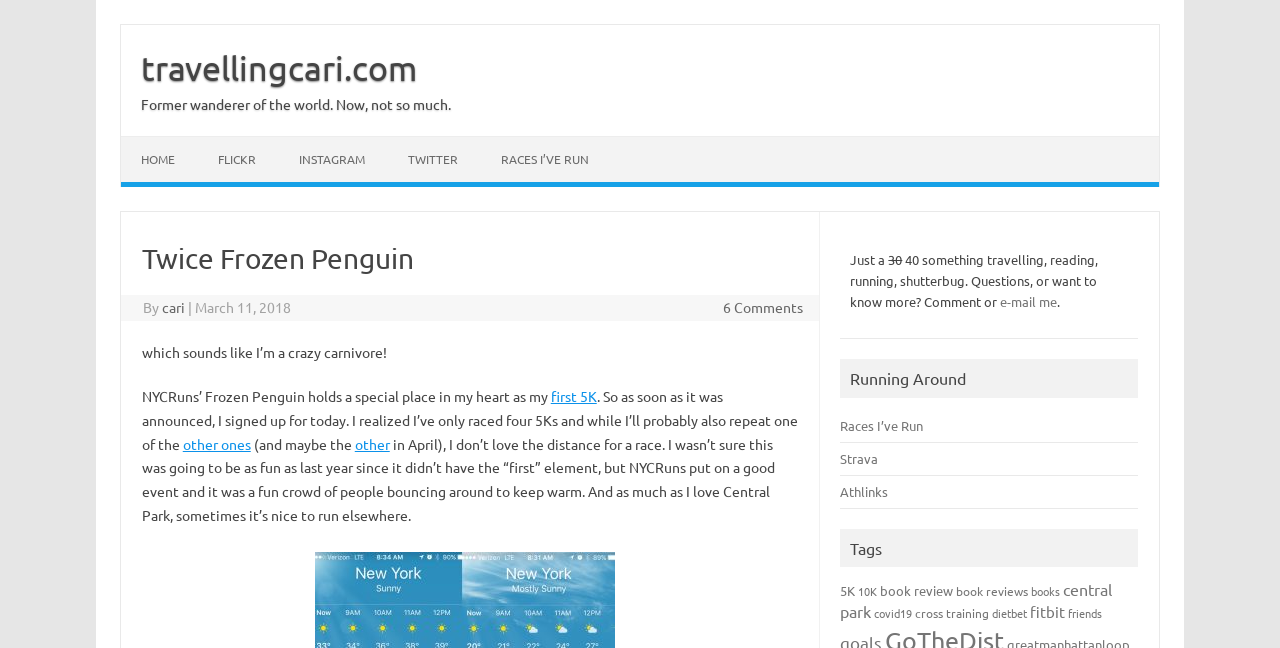Find the bounding box coordinates of the clickable area required to complete the following action: "Contact the author via email".

[0.782, 0.453, 0.826, 0.479]